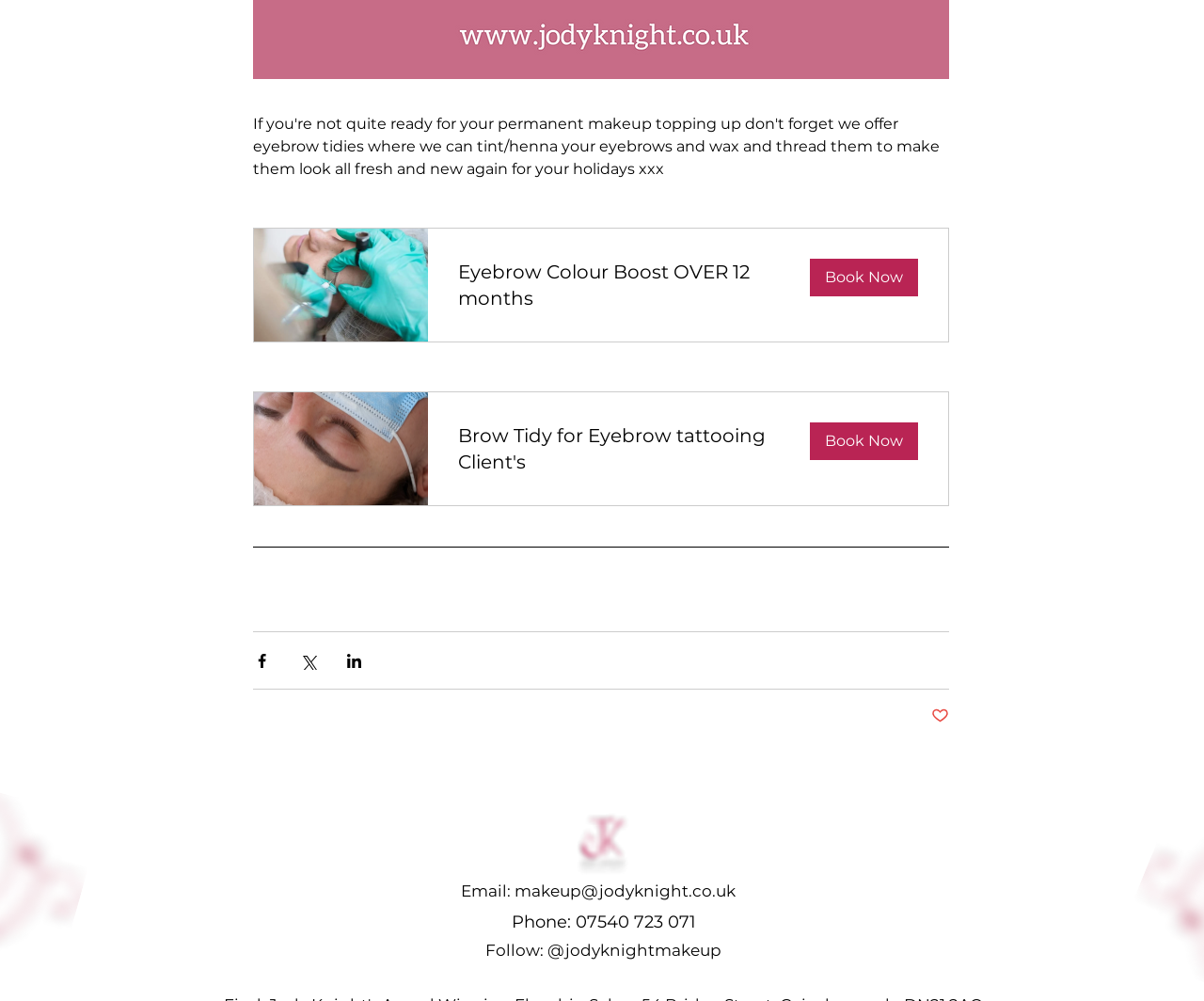Determine the bounding box coordinates of the clickable element to achieve the following action: 'Visit the 'About' page'. Provide the coordinates as four float values between 0 and 1, formatted as [left, top, right, bottom].

None